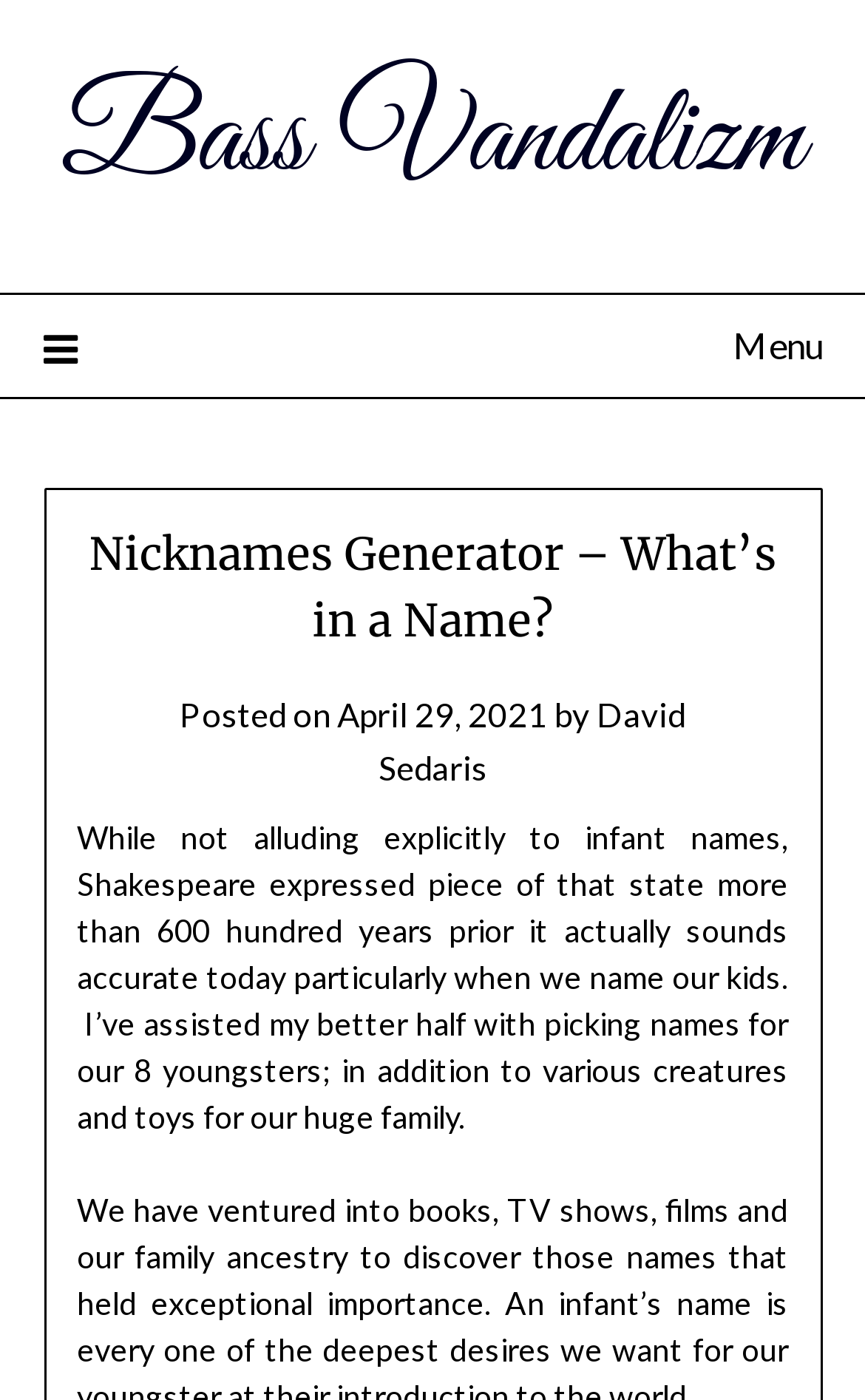Generate a thorough explanation of the webpage's elements.

The webpage is about a nicknames generator, with a focus on the concept of names and their significance. At the top-left corner, there is a link to "Bass Vandalizm", which is likely the website's logo or brand name. Next to it, on the top-right corner, is a menu link with an icon, which is currently not expanded.

Below the menu link, there is a header section that spans almost the entire width of the page. Within this section, there is a heading that reads "Nicknames Generator – What’s in a Name?", which is likely the title of the webpage. Below the title, there is a section that provides information about the post, including the date "April 29, 2021" and the author "David Sedaris".

The main content of the webpage starts below the post information section. There is a block of text that discusses the concept of names, referencing Shakespeare and the author's personal experience of choosing names for their eight children. This text block takes up a significant portion of the page, spanning from the left edge to the right edge.